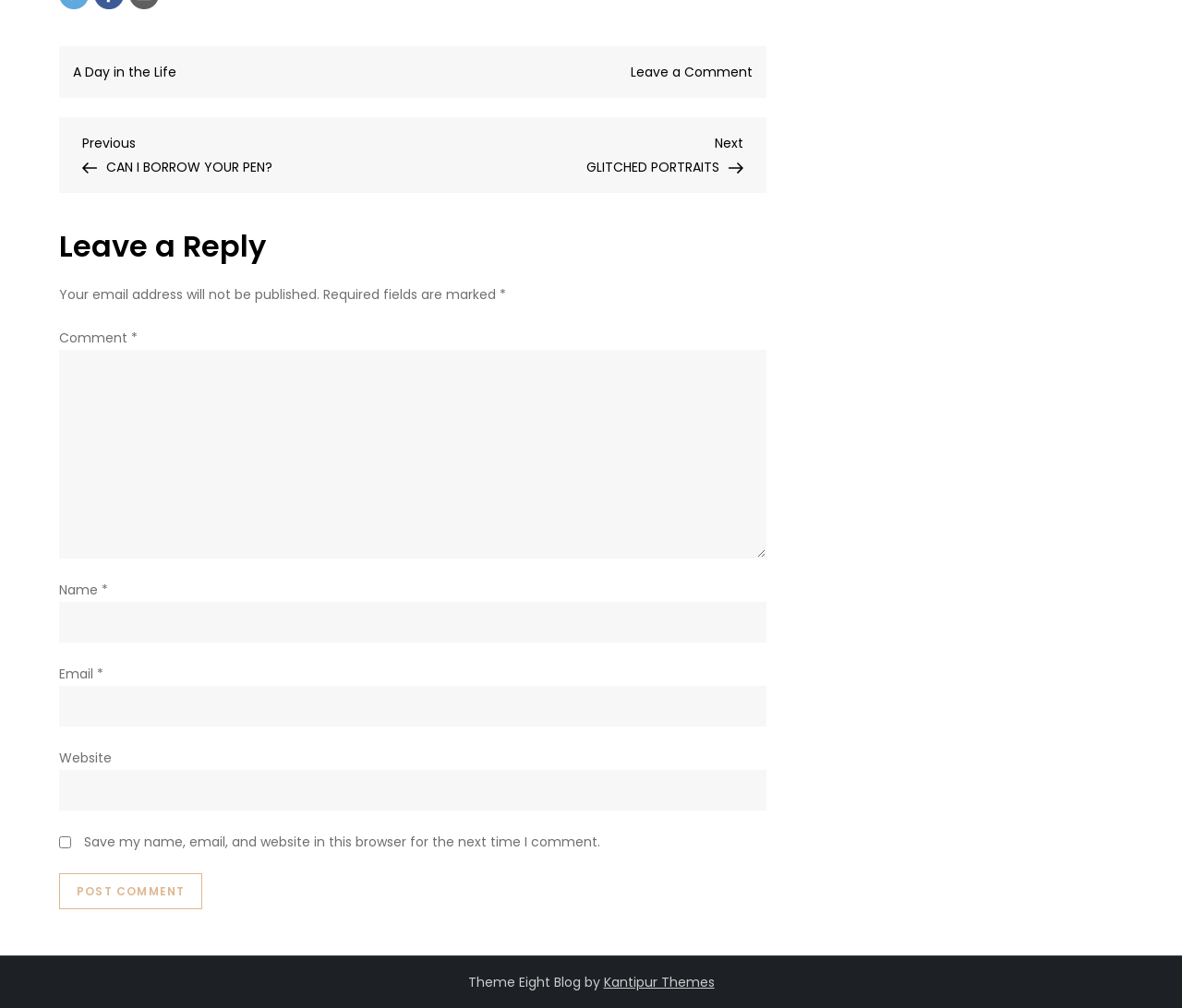Given the element description Kantipur Themes, predict the bounding box coordinates for the UI element in the webpage screenshot. The format should be (top-left x, top-left y, bottom-right x, bottom-right y), and the values should be between 0 and 1.

[0.511, 0.965, 0.604, 0.984]